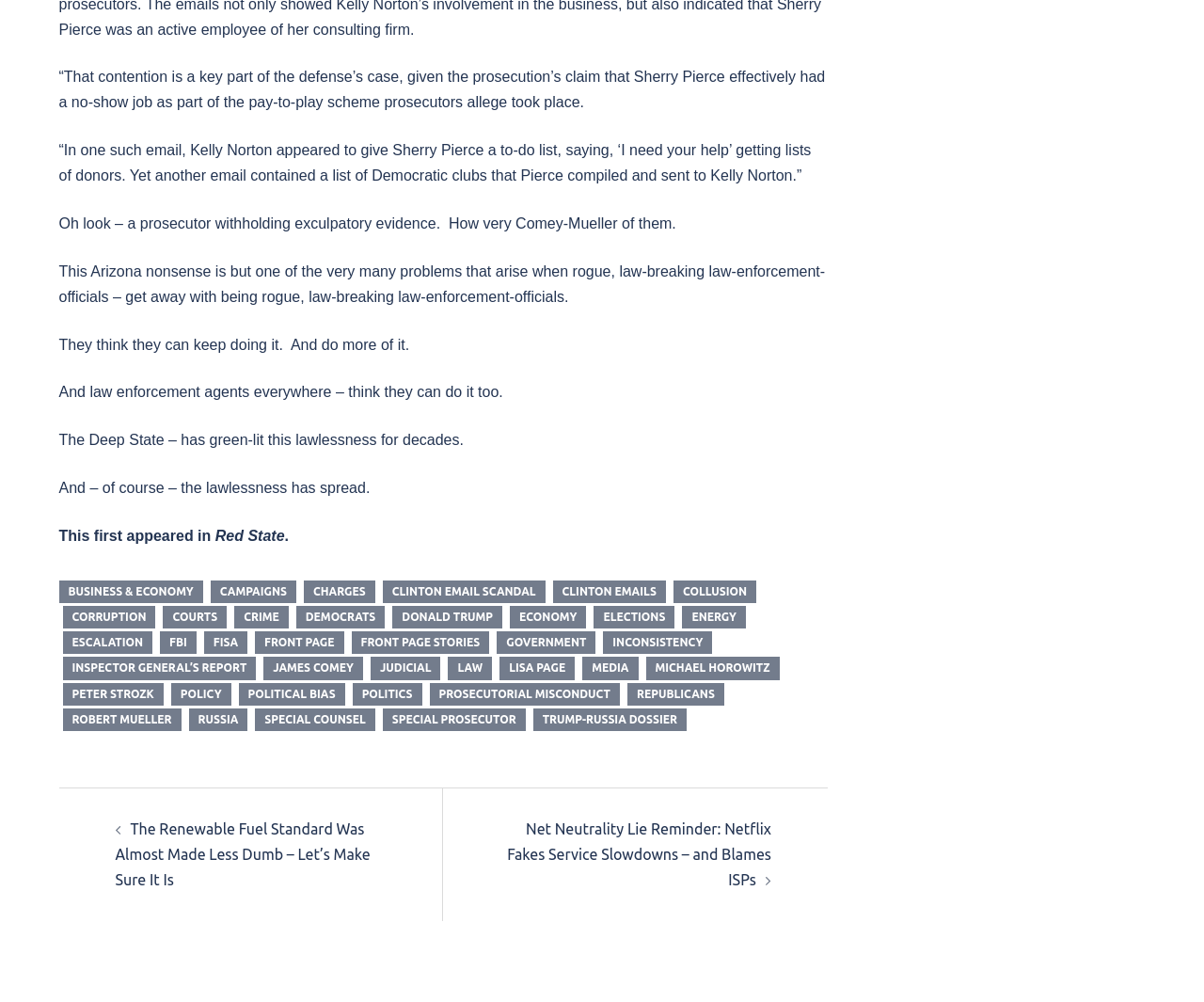What categories are available in the footer?
Please use the image to provide an in-depth answer to the question.

The footer contains multiple links to categories such as 'BUSINESS & ECONOMY', 'CAMPAIGNS', 'CHARGES', and many others, indicating that the website has a wide range of topics and categories.